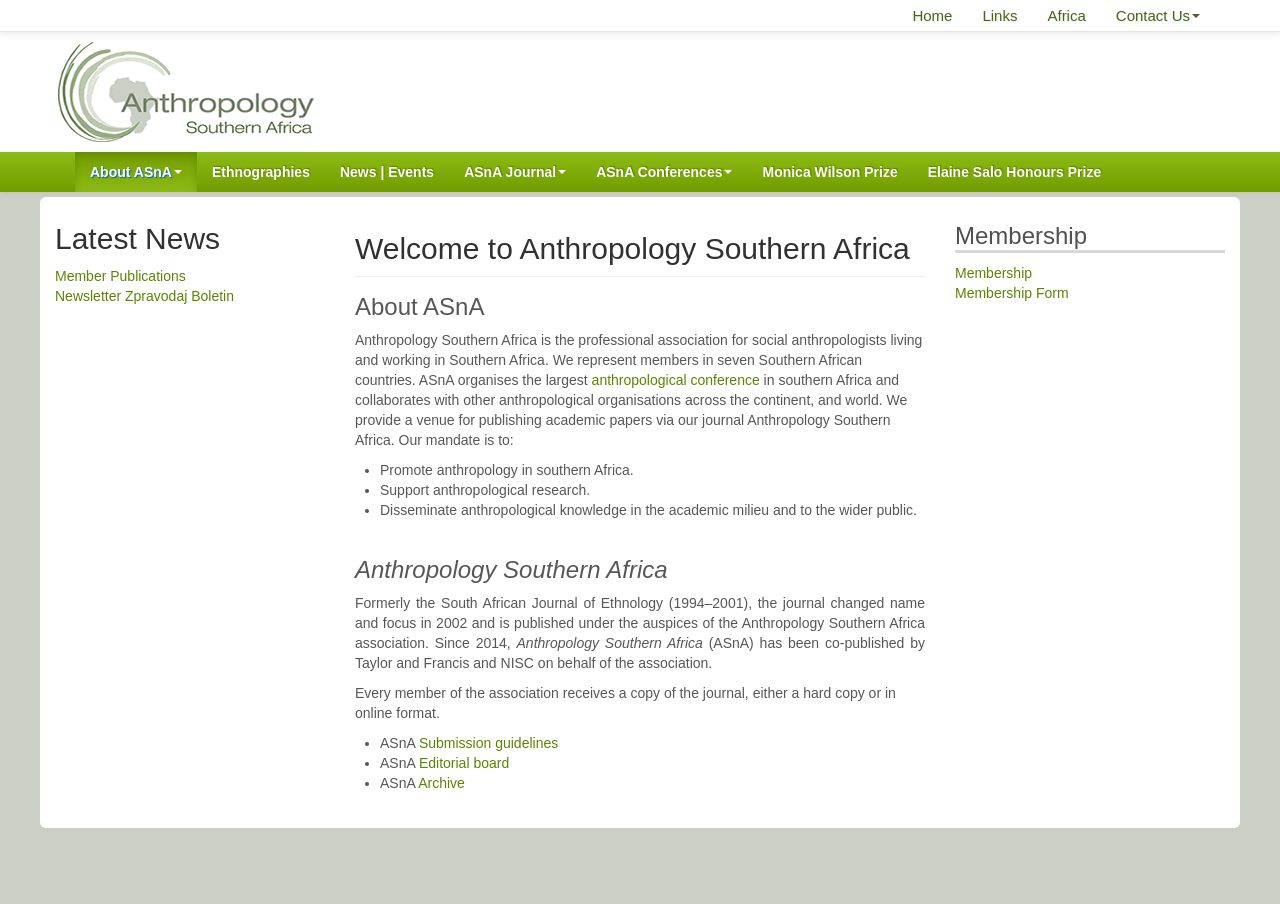Specify the bounding box coordinates of the area that needs to be clicked to achieve the following instruction: "Read the latest news".

[0.043, 0.246, 0.254, 0.283]